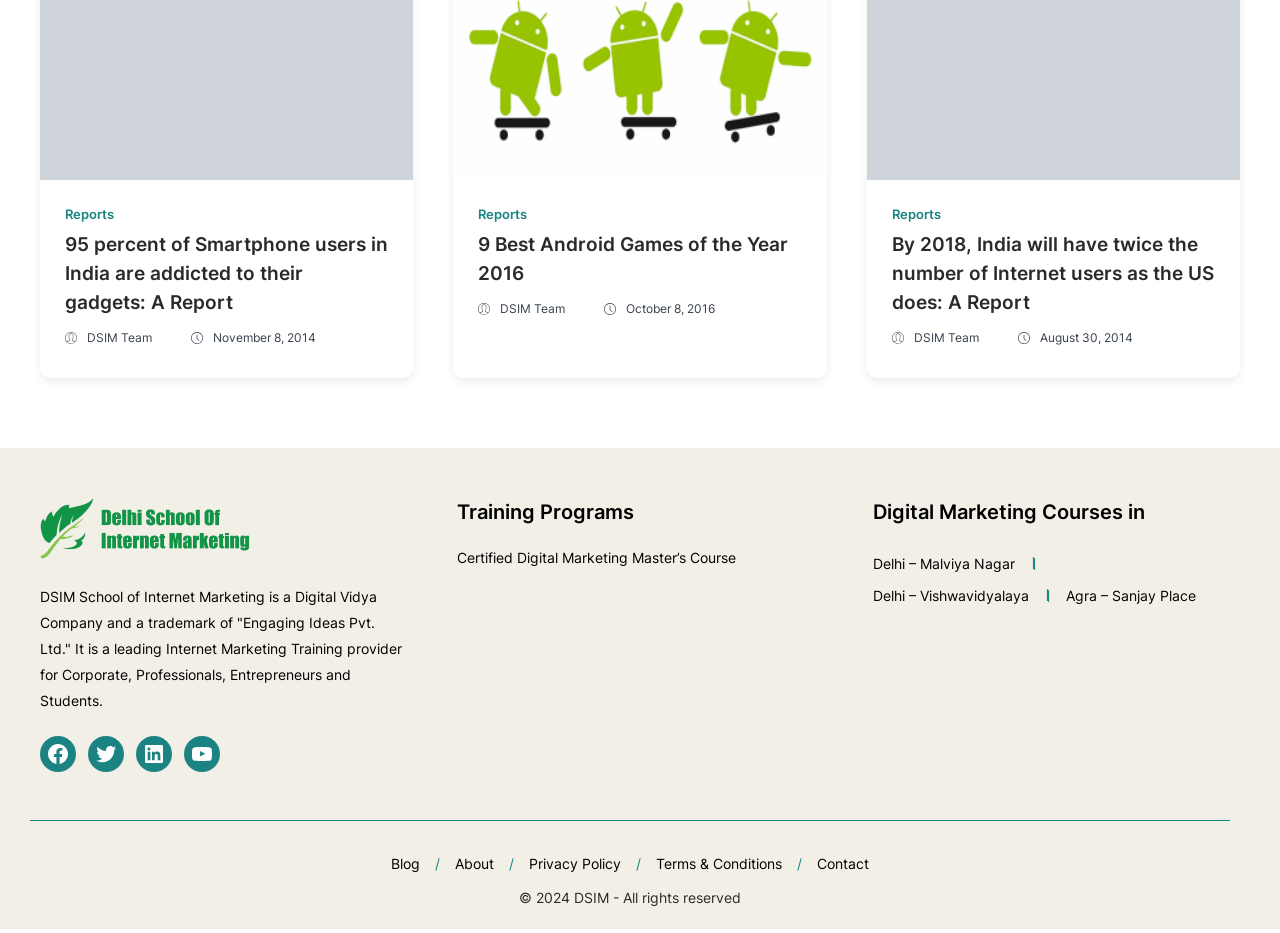Identify the bounding box coordinates of the clickable section necessary to follow the following instruction: "Read the article '95 percent of Smartphone users in India are addicted to their gadgets: A Report'". The coordinates should be presented as four float numbers from 0 to 1, i.e., [left, top, right, bottom].

[0.051, 0.247, 0.303, 0.343]